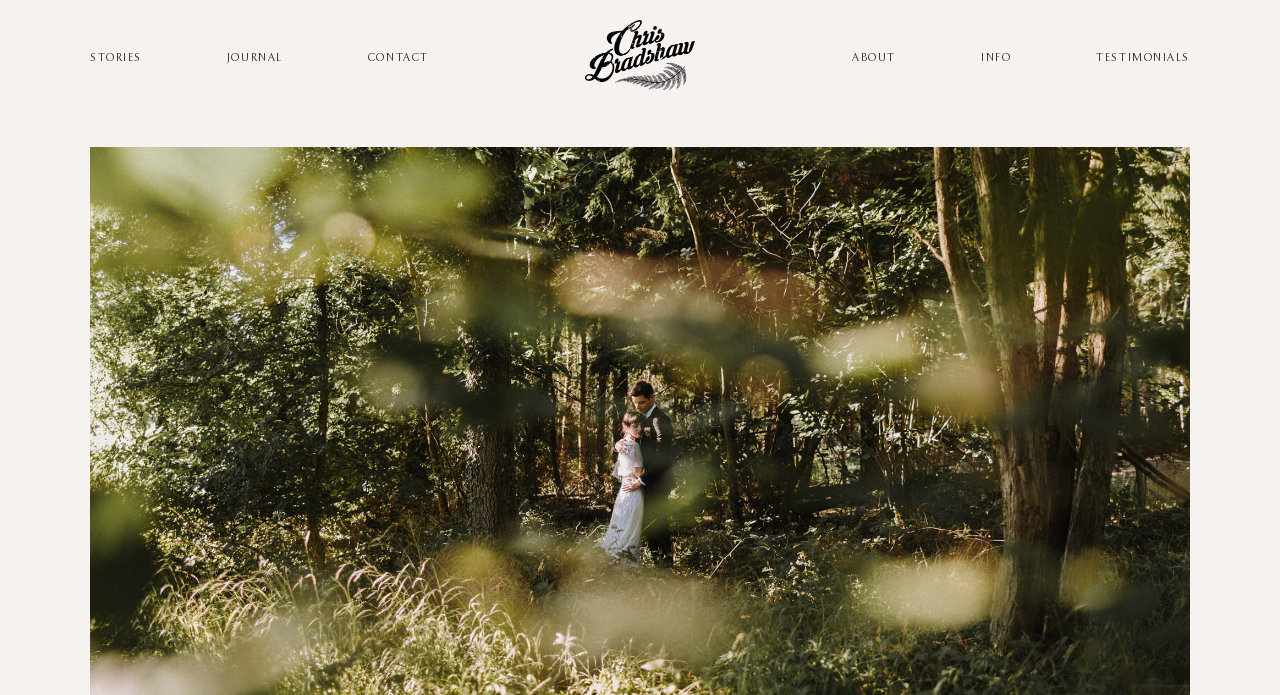Generate a comprehensive description of the contents of the webpage.

The webpage is about Chris Bradshaw Photography, with a focus on Verity and Ash's small elopement at the Archbishops Palace in Maidstone, Kent. 

At the top of the page, there is a header section that spans the entire width, containing several links and a menubar. The links include "STORIES", "JOURNAL", "CONTACT", "ABOUT", and "TESTIMONIALS", which are evenly spaced and aligned horizontally. Below the links, there is a menubar with five menu items: "PACKAGES", "OUR APPROACH", "USB, BOOKS & PRINTS", "FAQ", and "PHOTO BOOTH". 

In the center of the header section, there is a prominent logo of Chris Bradshaw Photography, which is represented by three identical images. 

The rest of the page is dedicated to showcasing Verity and Ash's elopement, with a personal and intimate tone. The webpage is likely to feature images and stories about the couple's special day, highlighting the photographer's work and style.